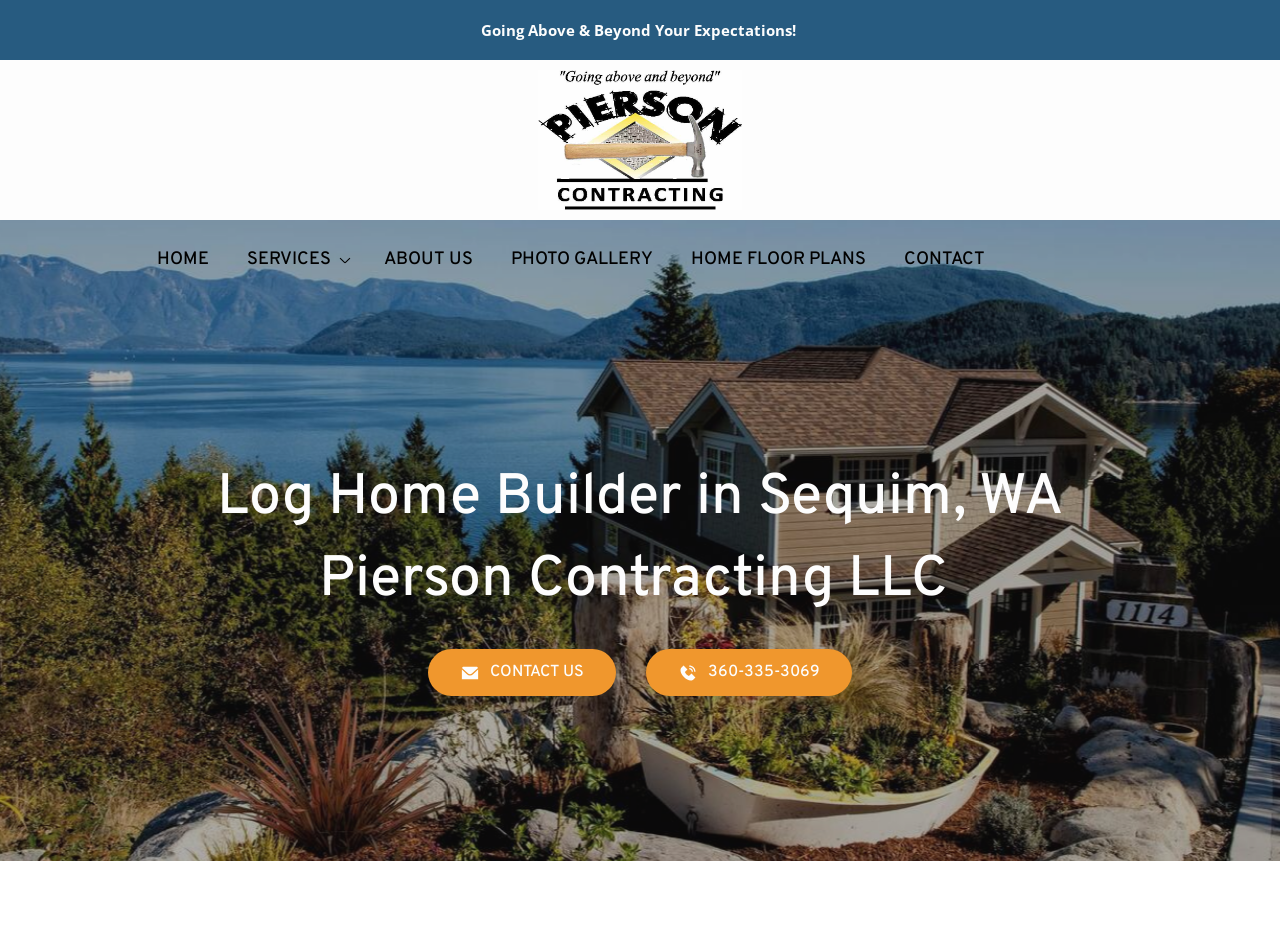What is the text of the first heading element?
Using the image as a reference, answer the question with a short word or phrase.

Log Home Builder in Sequim, WA